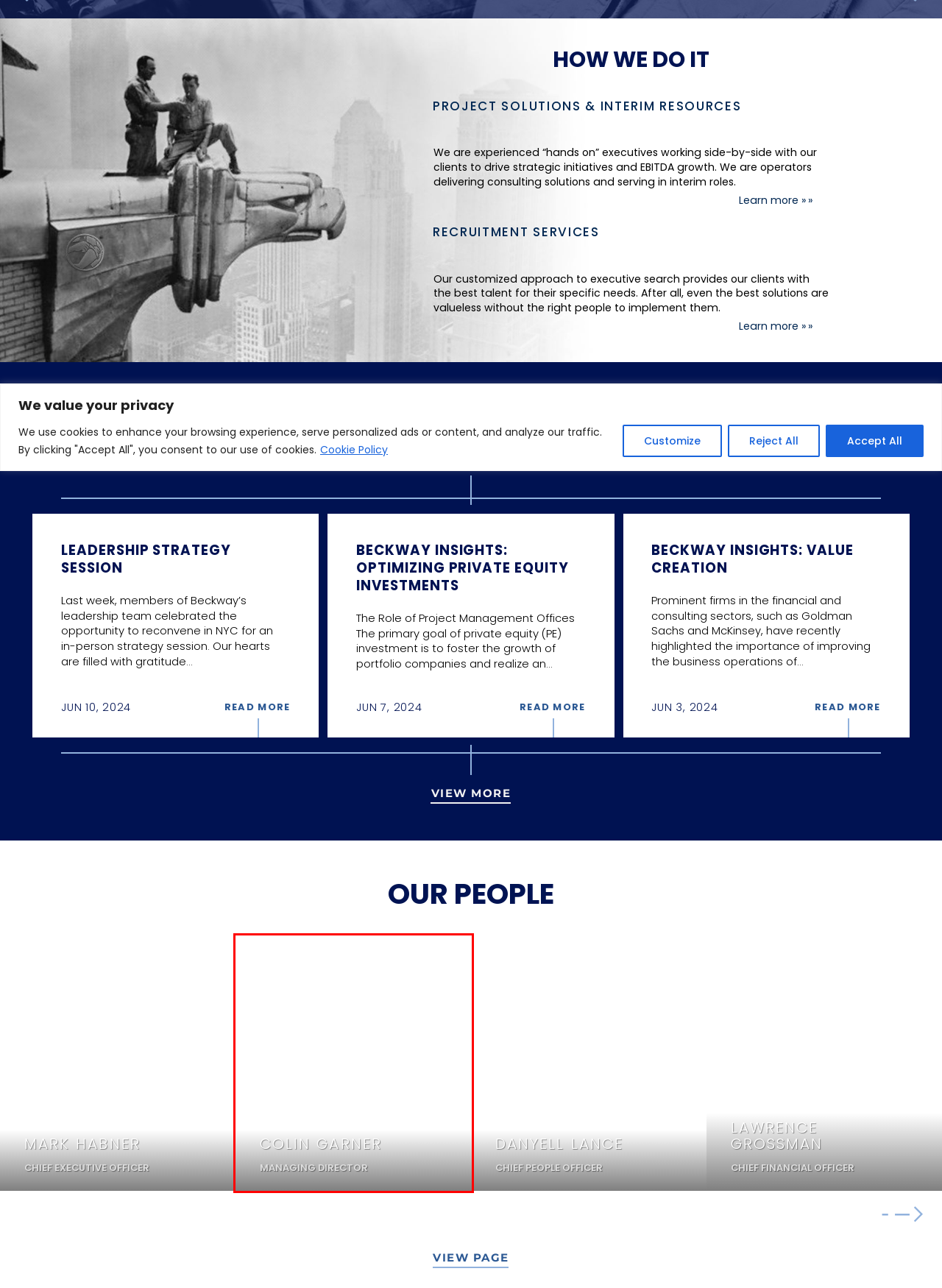Look at the screenshot of a webpage that includes a red bounding box around a UI element. Select the most appropriate webpage description that matches the page seen after clicking the highlighted element. Here are the candidates:
A. Josh Liebman - Beckway
B. Beckway Insights: Optimizing Private Equity Investments - Beckway
C. Colin Garner - Beckway
D. Beckway Insights: Value Creation - Beckway
E. Leadership Strategy Session - Beckway
F. Policy - Beckway
G. Danyell Lance - Beckway
H. Lawrence Grossman - Beckway

C